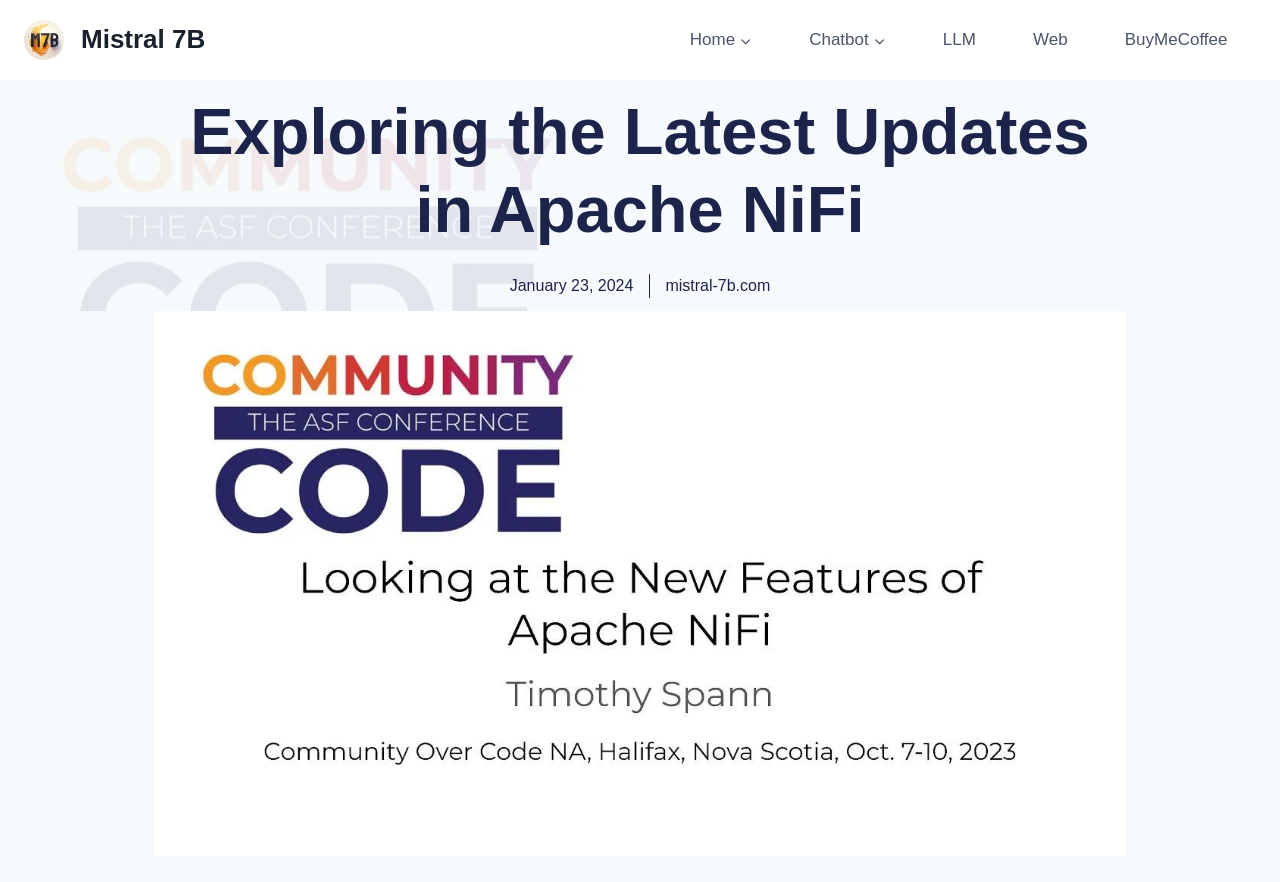Identify the bounding box of the HTML element described here: "Contact Us". Provide the coordinates as four float numbers between 0 and 1: [left, top, right, bottom].

None